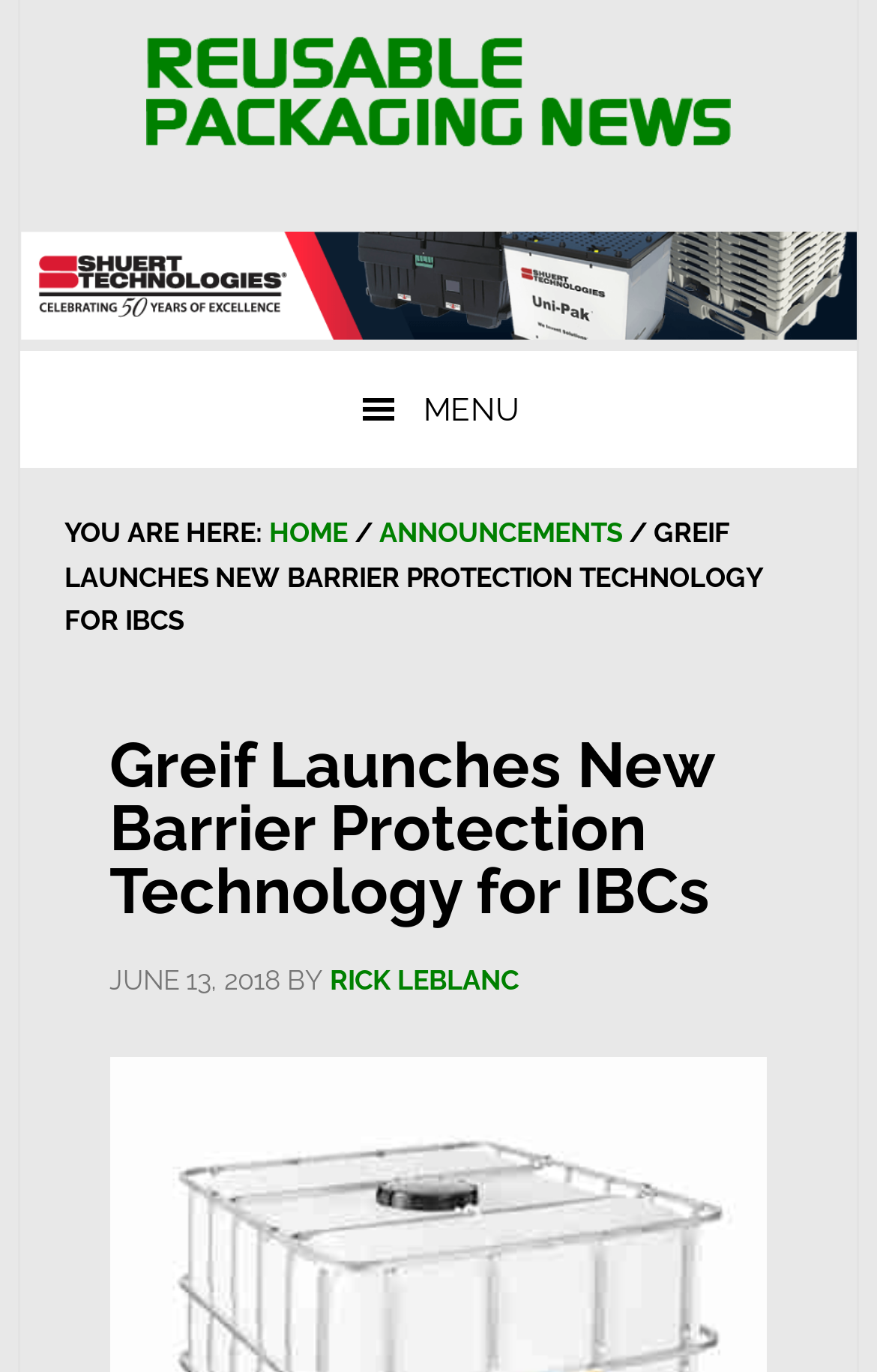Provide the bounding box coordinates of the HTML element this sentence describes: "Log in".

None